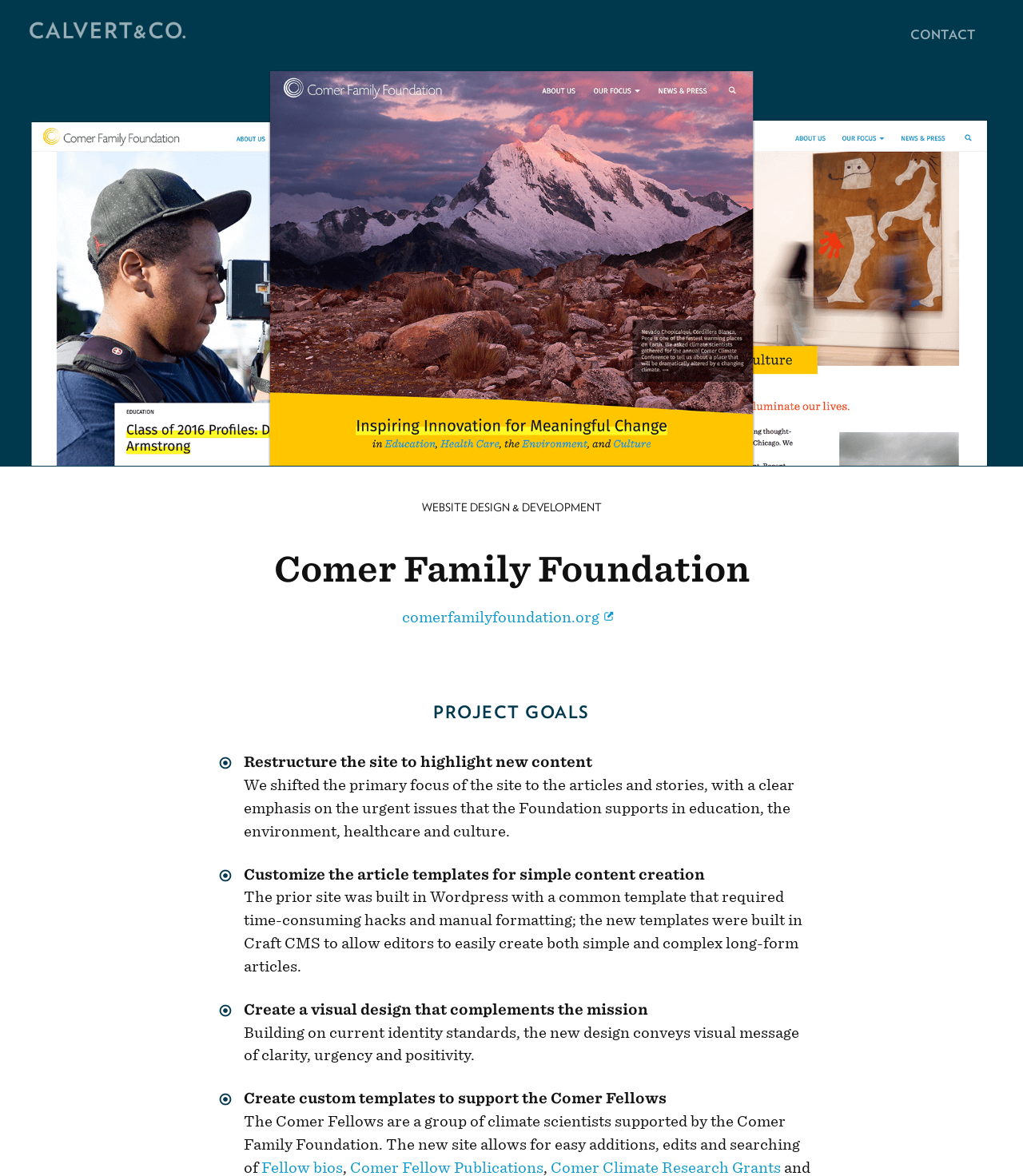Respond to the question below with a single word or phrase:
What is the purpose of the custom templates?

to support the Comer Fellows